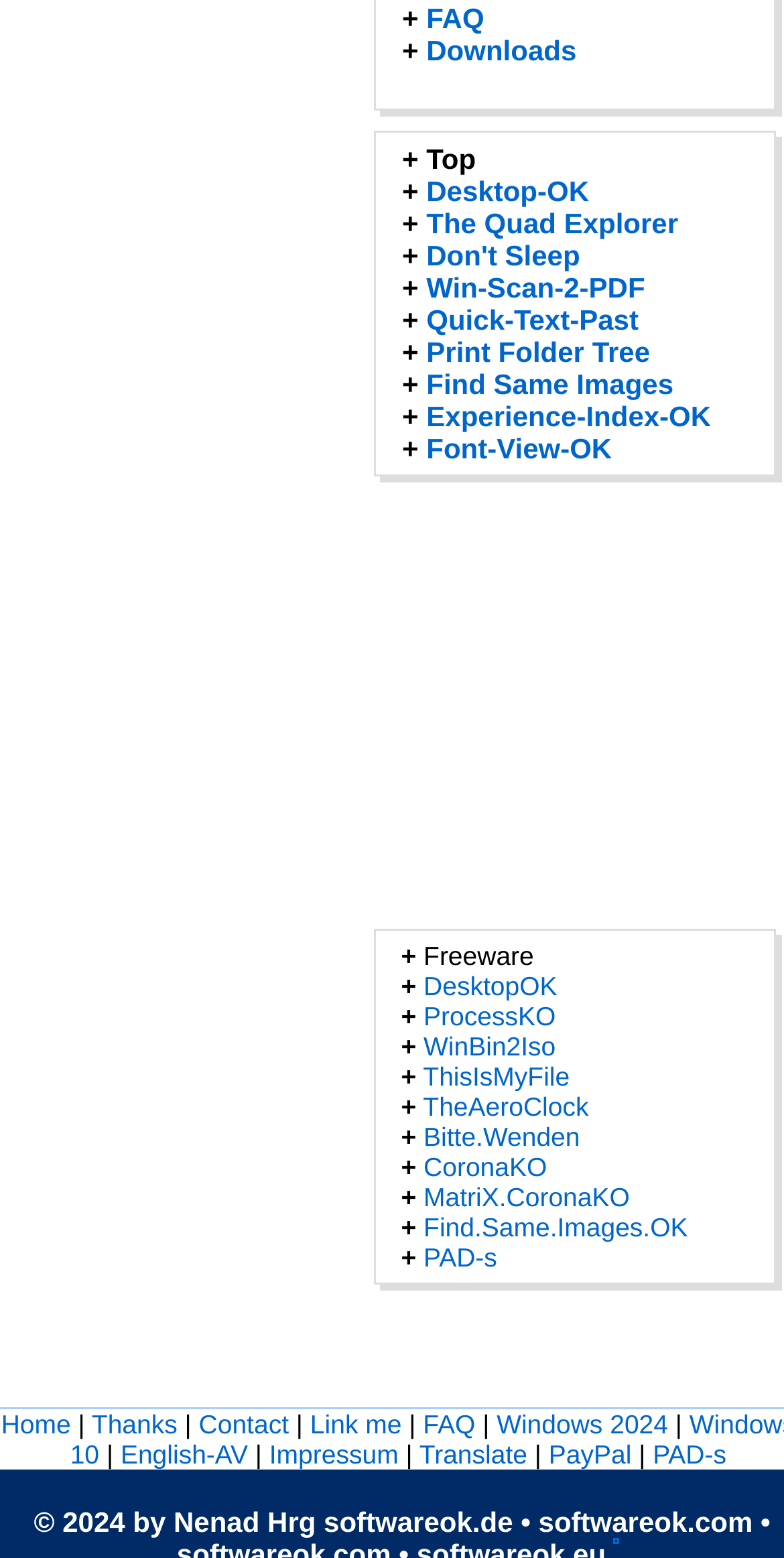Determine the bounding box coordinates of the element that should be clicked to execute the following command: "Visit Desktop-OK".

[0.544, 0.112, 0.751, 0.133]